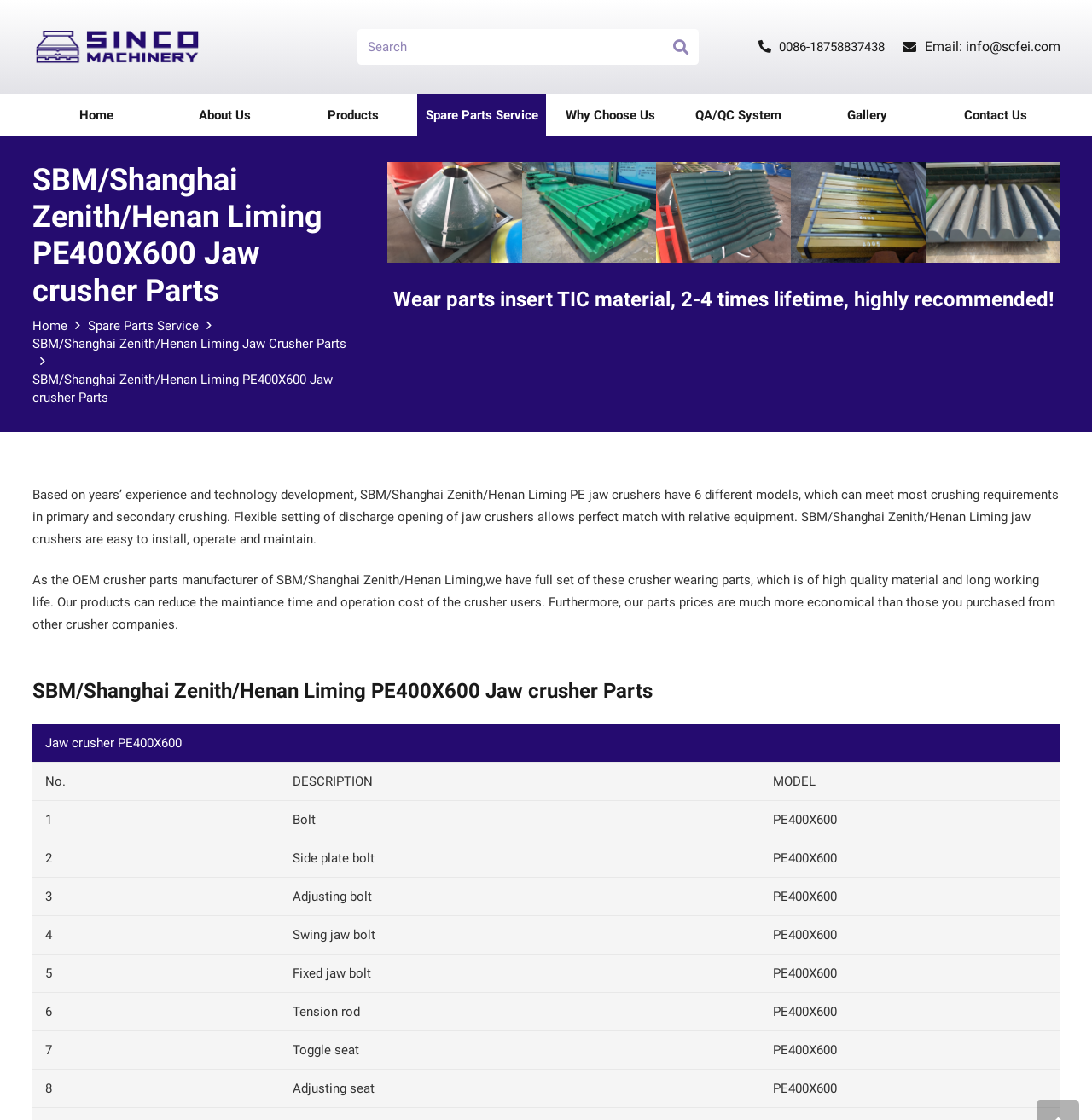Using the webpage screenshot and the element description aria-label="TIC INSERT BLOW BAR (2)", determine the bounding box coordinates. Specify the coordinates in the format (top-left x, top-left y, bottom-right x, bottom-right y) with values ranging from 0 to 1.

[0.724, 0.145, 0.847, 0.235]